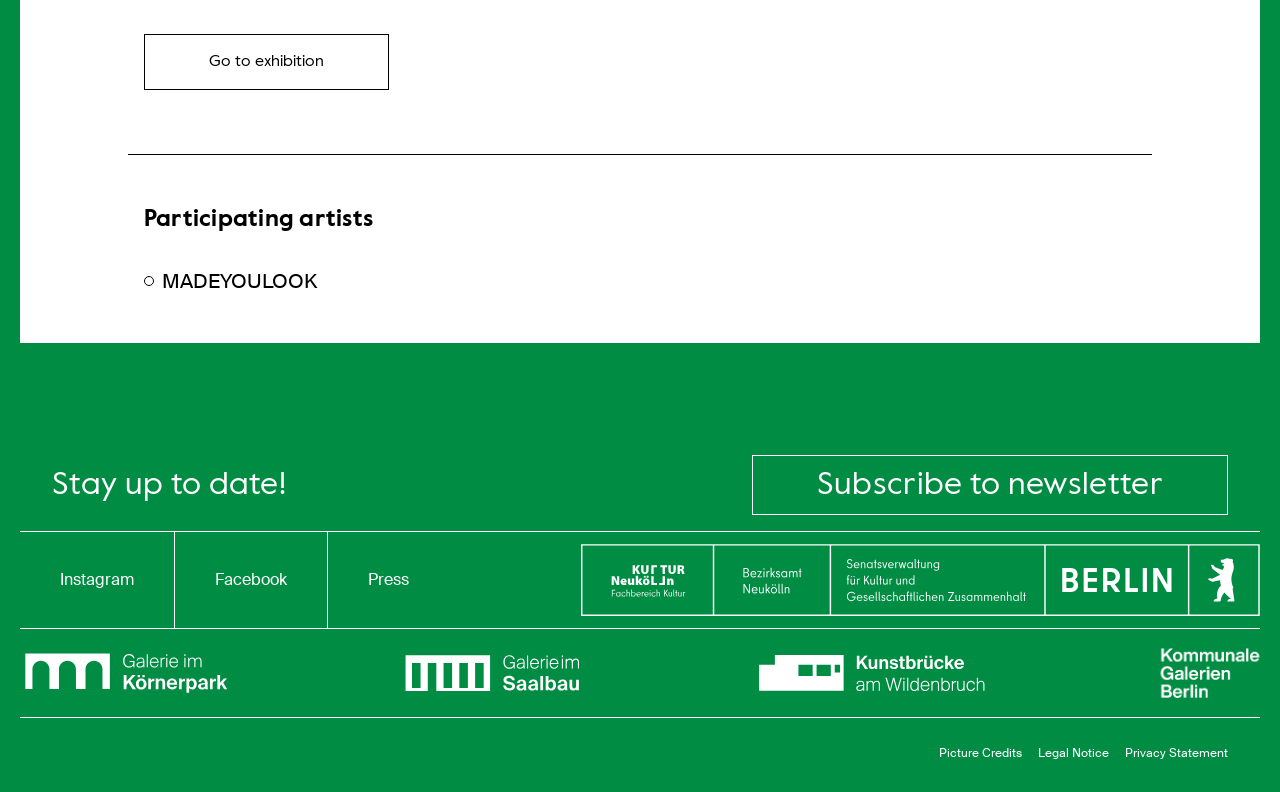From the webpage screenshot, predict the bounding box coordinates (top-left x, top-left y, bottom-right x, bottom-right y) for the UI element described here: Picture Credits

[0.727, 0.927, 0.805, 0.975]